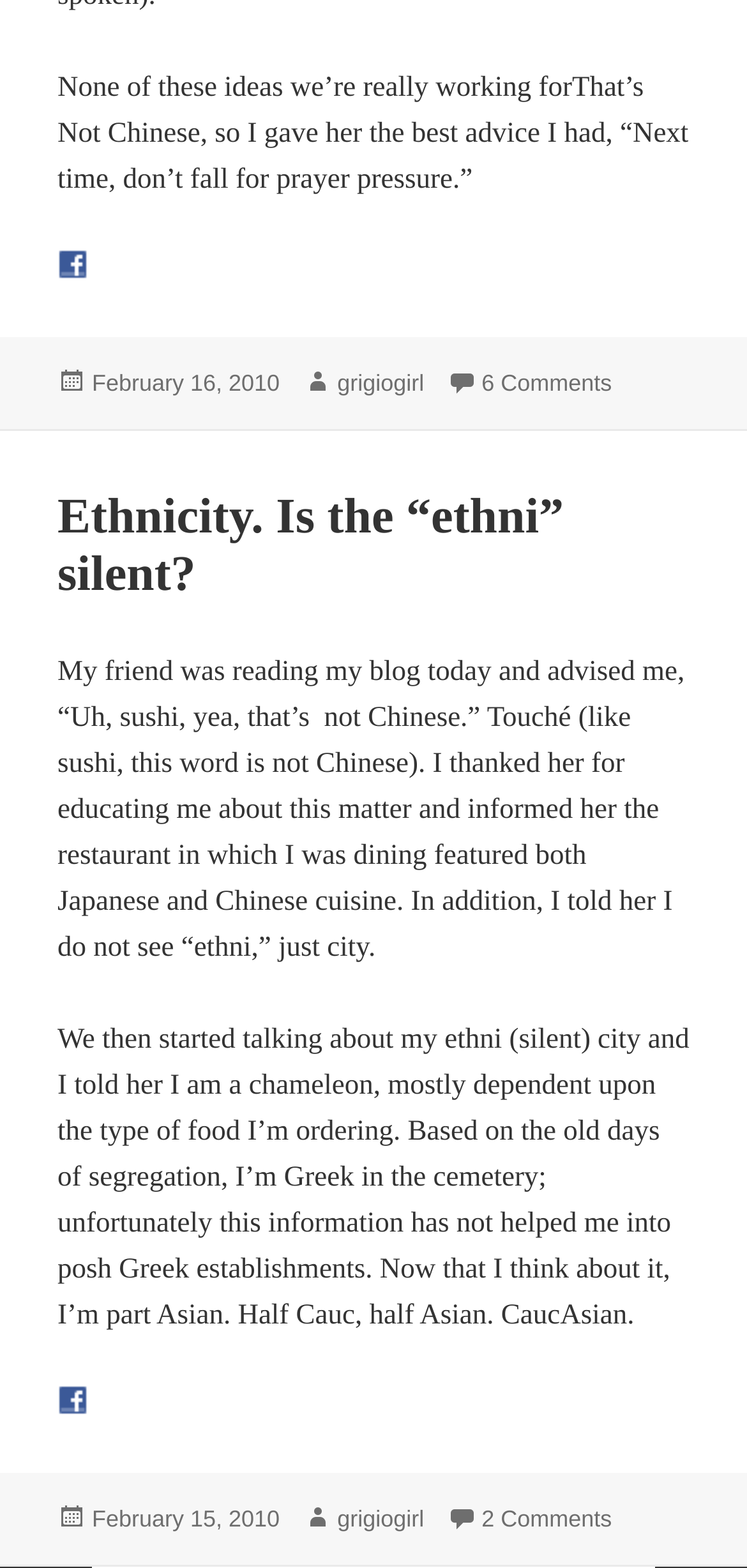Utilize the details in the image to give a detailed response to the question: What is the topic of the second article?

I found the topic of the second article by looking at the heading, which says 'Ethnicity. Is the “ethni” silent?'.